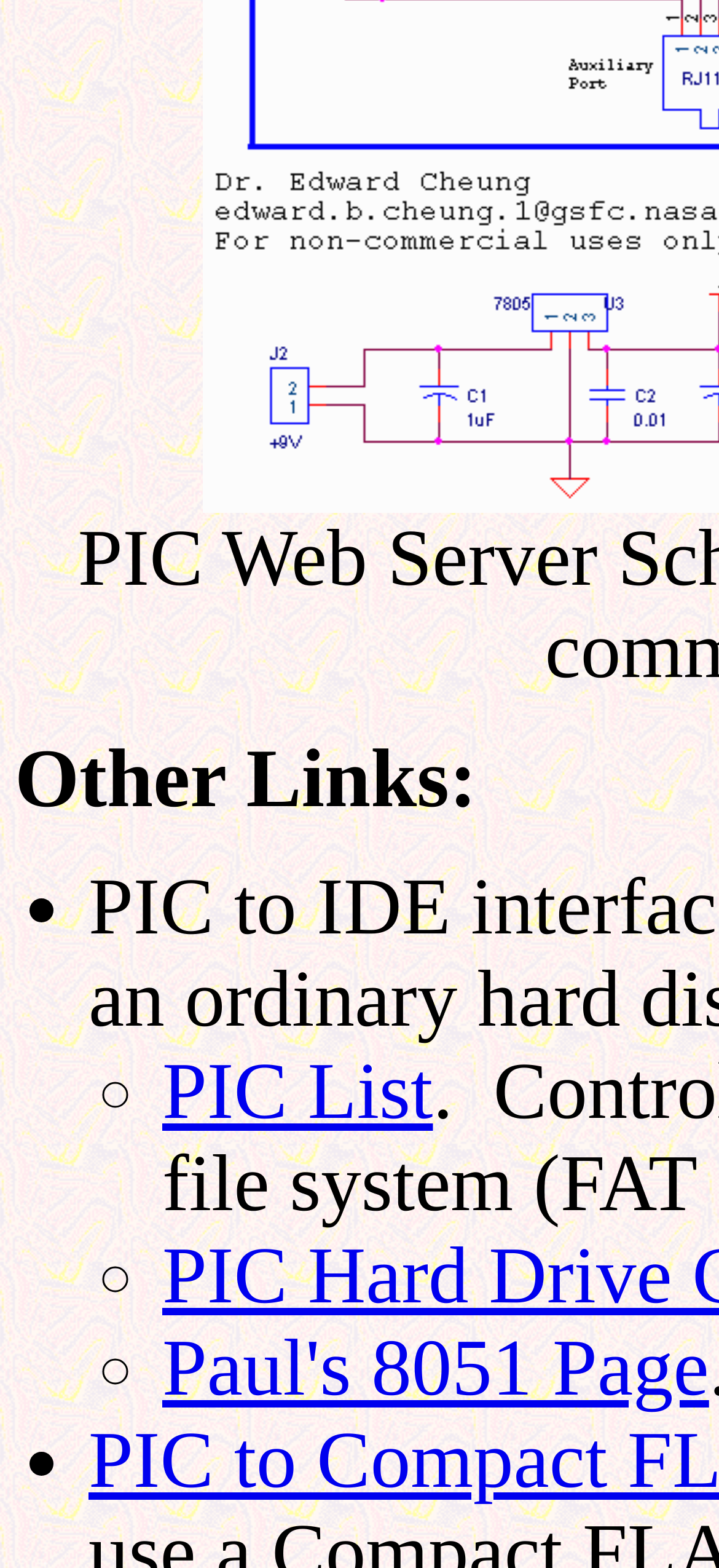Identify the coordinates of the bounding box for the element described below: "Hot Party Shack". Return the coordinates as four float numbers between 0 and 1: [left, top, right, bottom].

None